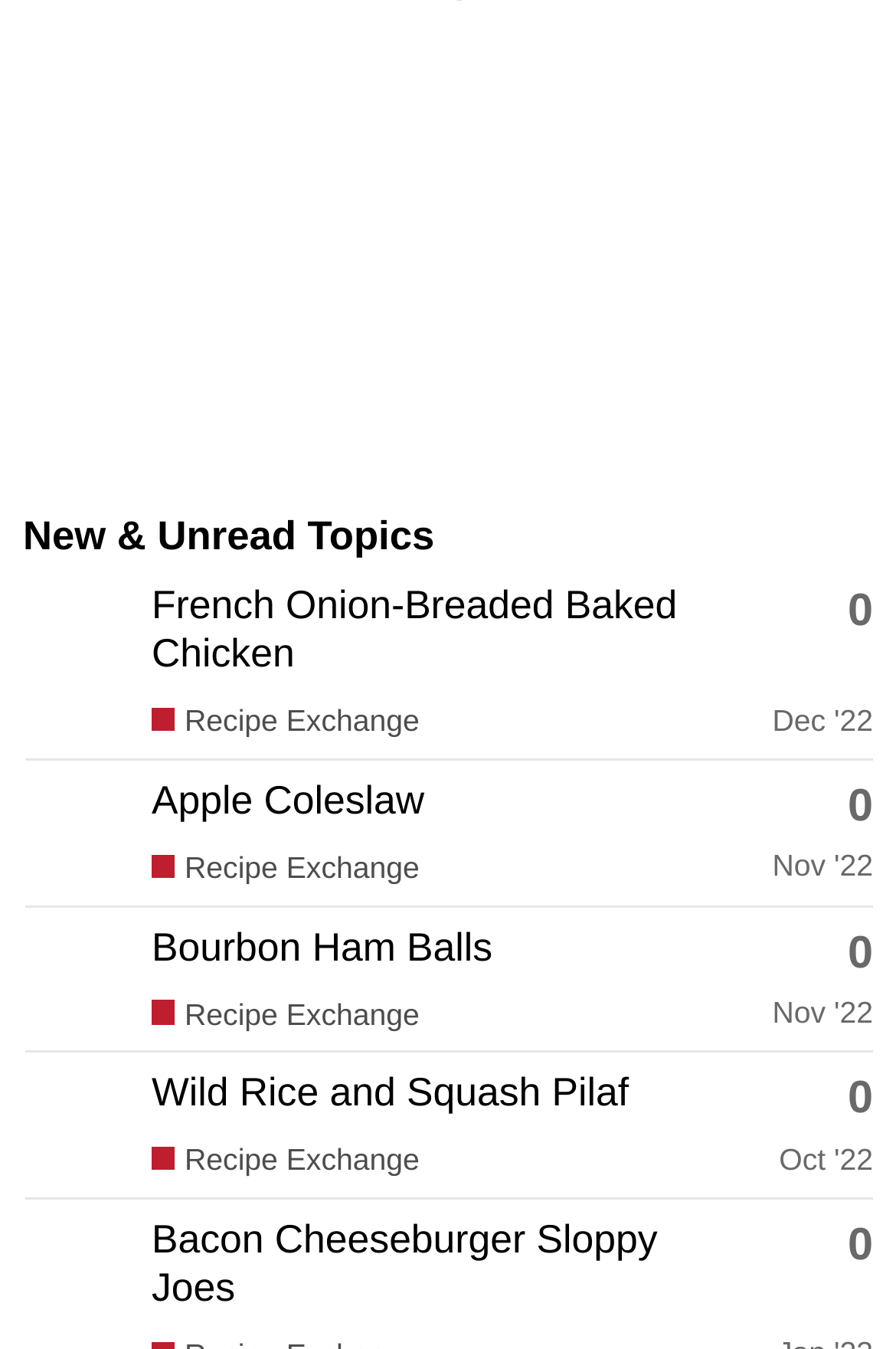Please identify the bounding box coordinates of the element's region that should be clicked to execute the following instruction: "View topic about French Onion-Breaded Baked Chicken". The bounding box coordinates must be four float numbers between 0 and 1, i.e., [left, top, right, bottom].

[0.169, 0.432, 0.756, 0.501]